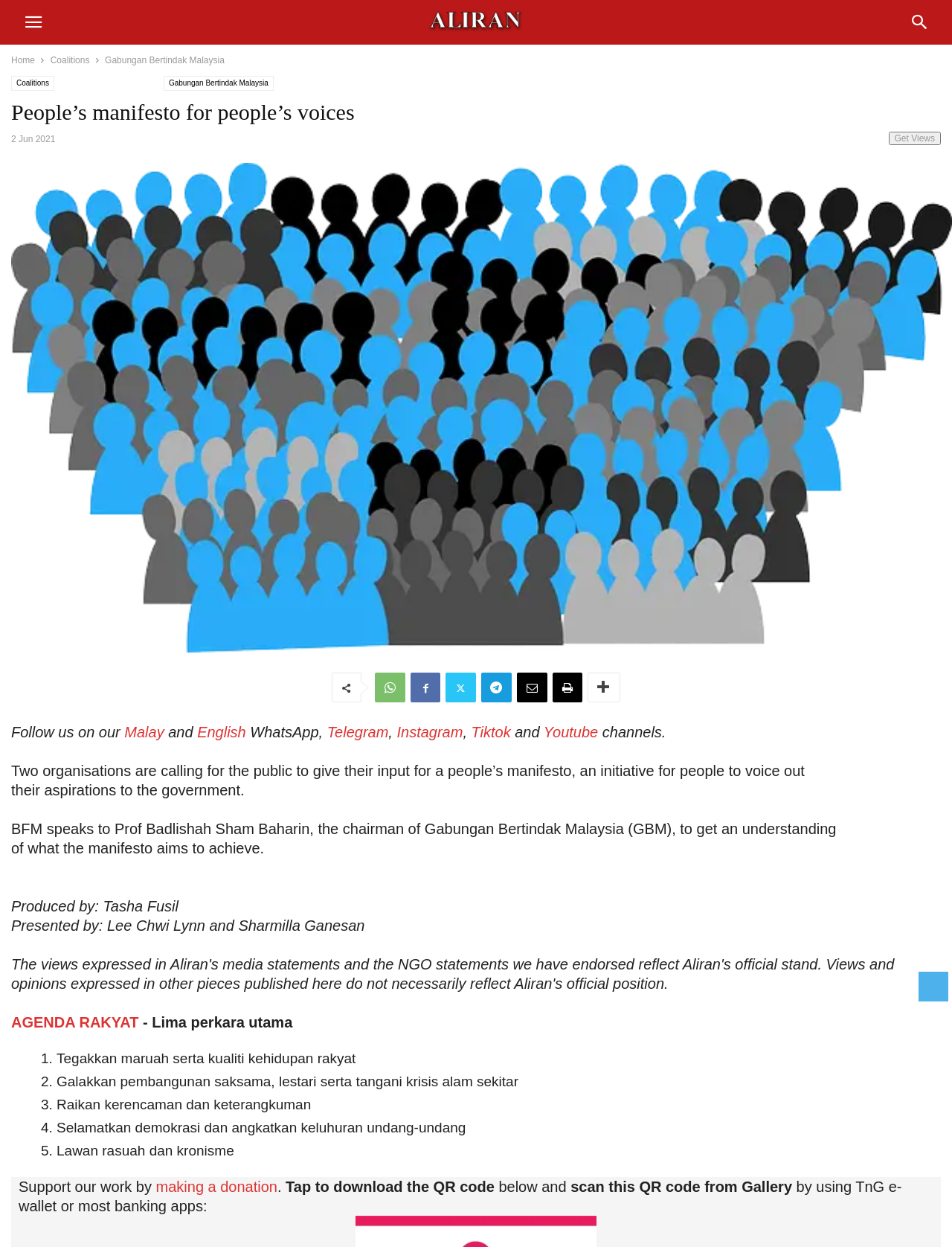Use the information in the screenshot to answer the question comprehensively: How can one support the work of the organisation?

The webpage mentions that one can support the work of the organisation by making a donation, and also provides a QR code that can be scanned to make a donation using TnG e-wallet or most banking apps.